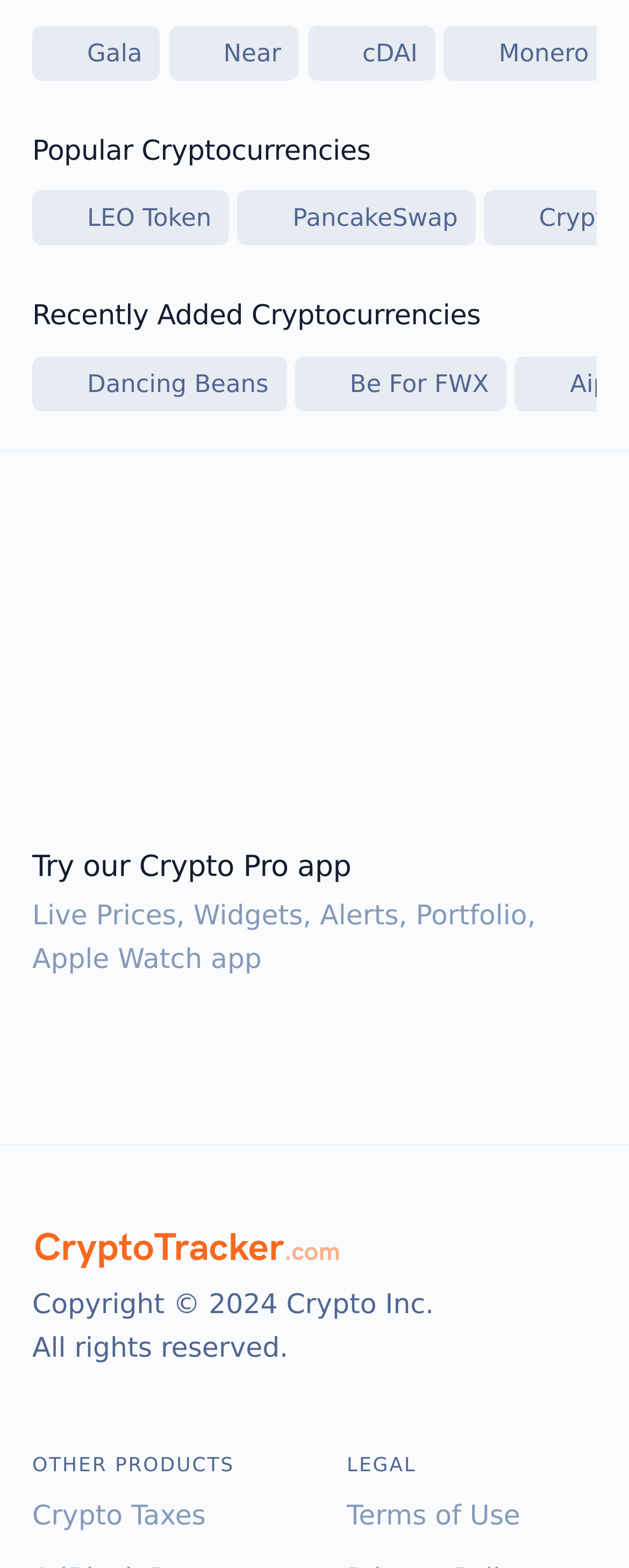Pinpoint the bounding box coordinates for the area that should be clicked to perform the following instruction: "Click on the Welcome link".

None